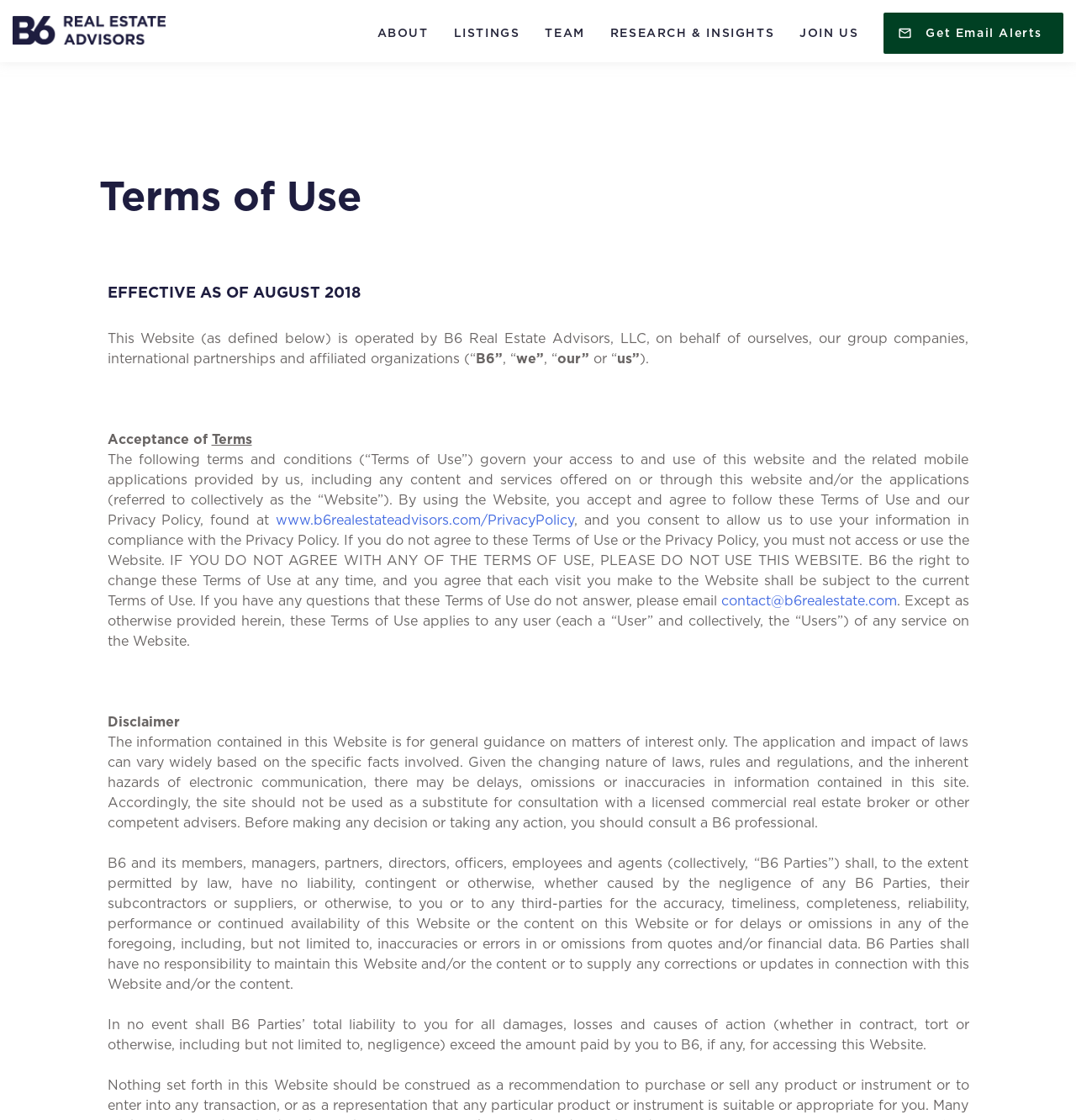What is the effective date of the terms of use?
Use the screenshot to answer the question with a single word or phrase.

August 2018